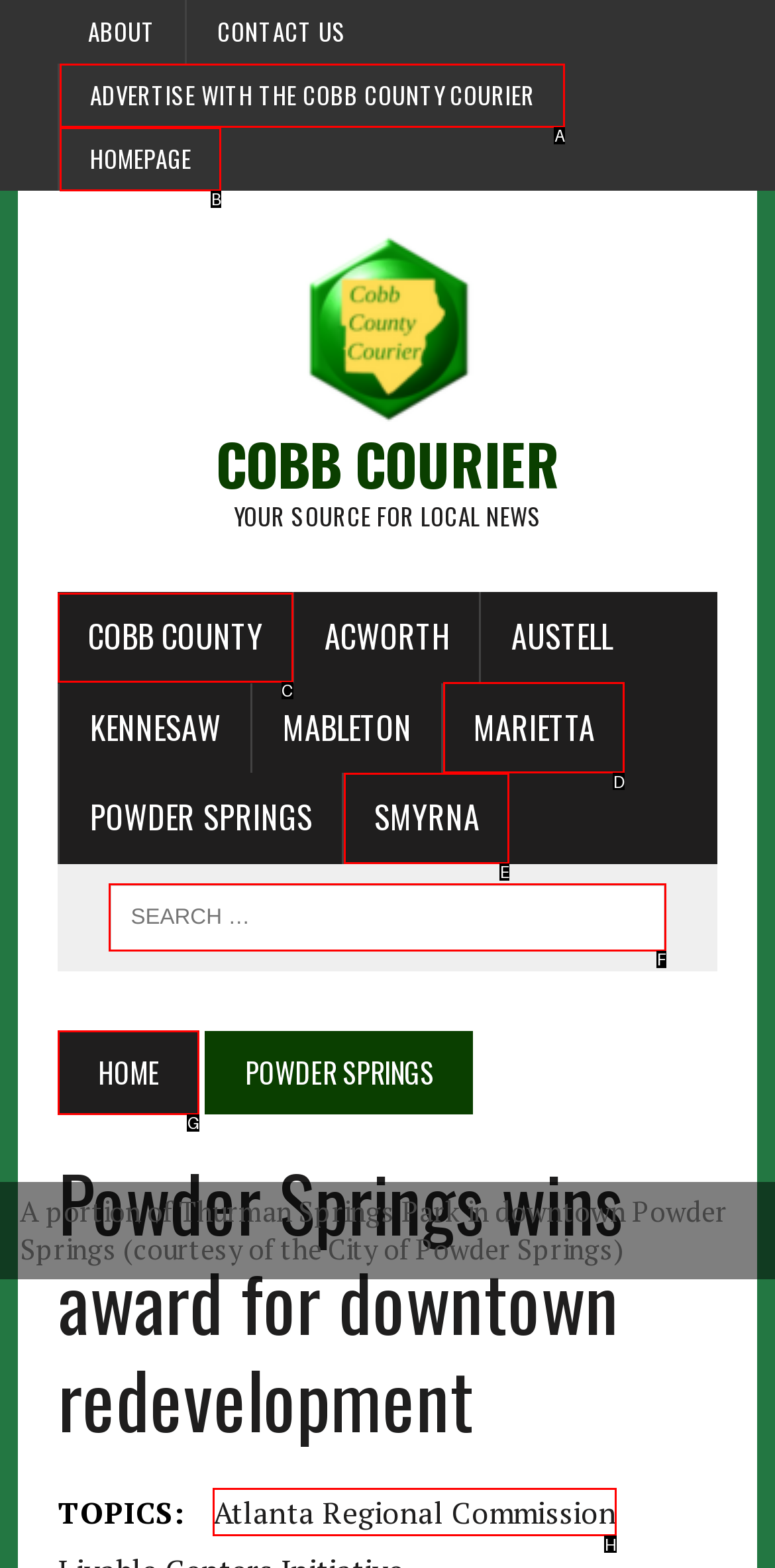Point out the HTML element I should click to achieve the following task: go to COBB COUNTY Provide the letter of the selected option from the choices.

C